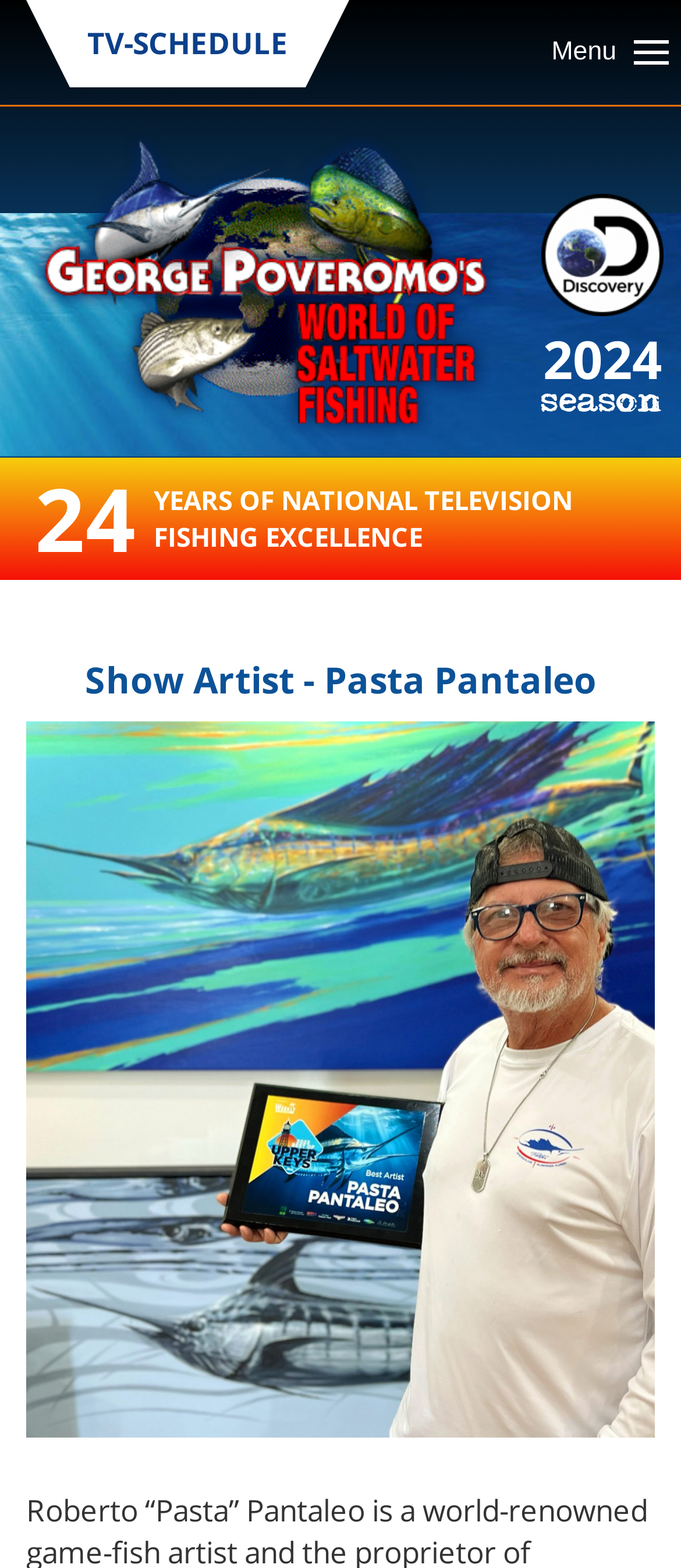Based on what you see in the screenshot, provide a thorough answer to this question: What is the name of the show artist?

I found the name of the show artist by looking at the StaticText element with the text 'Show Artist - Pasta Pantaleo' and its bounding box coordinates [0.124, 0.418, 0.876, 0.449].